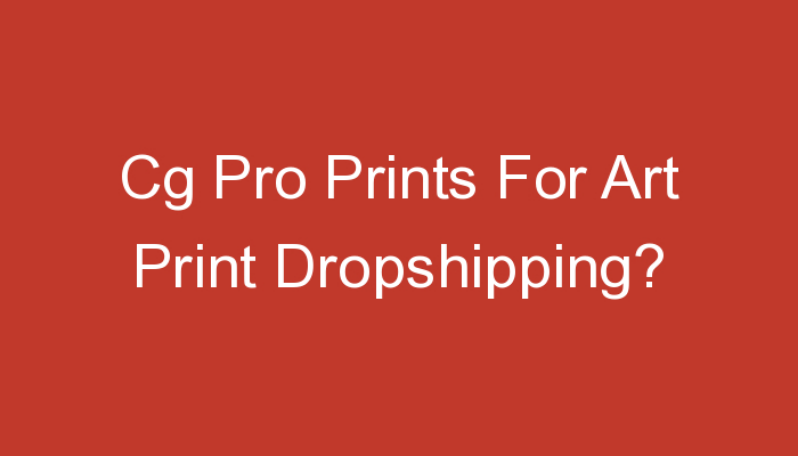What is the topic of the query?
Look at the image and respond with a one-word or short-phrase answer.

Cg Pro Prints for art print dropshipping